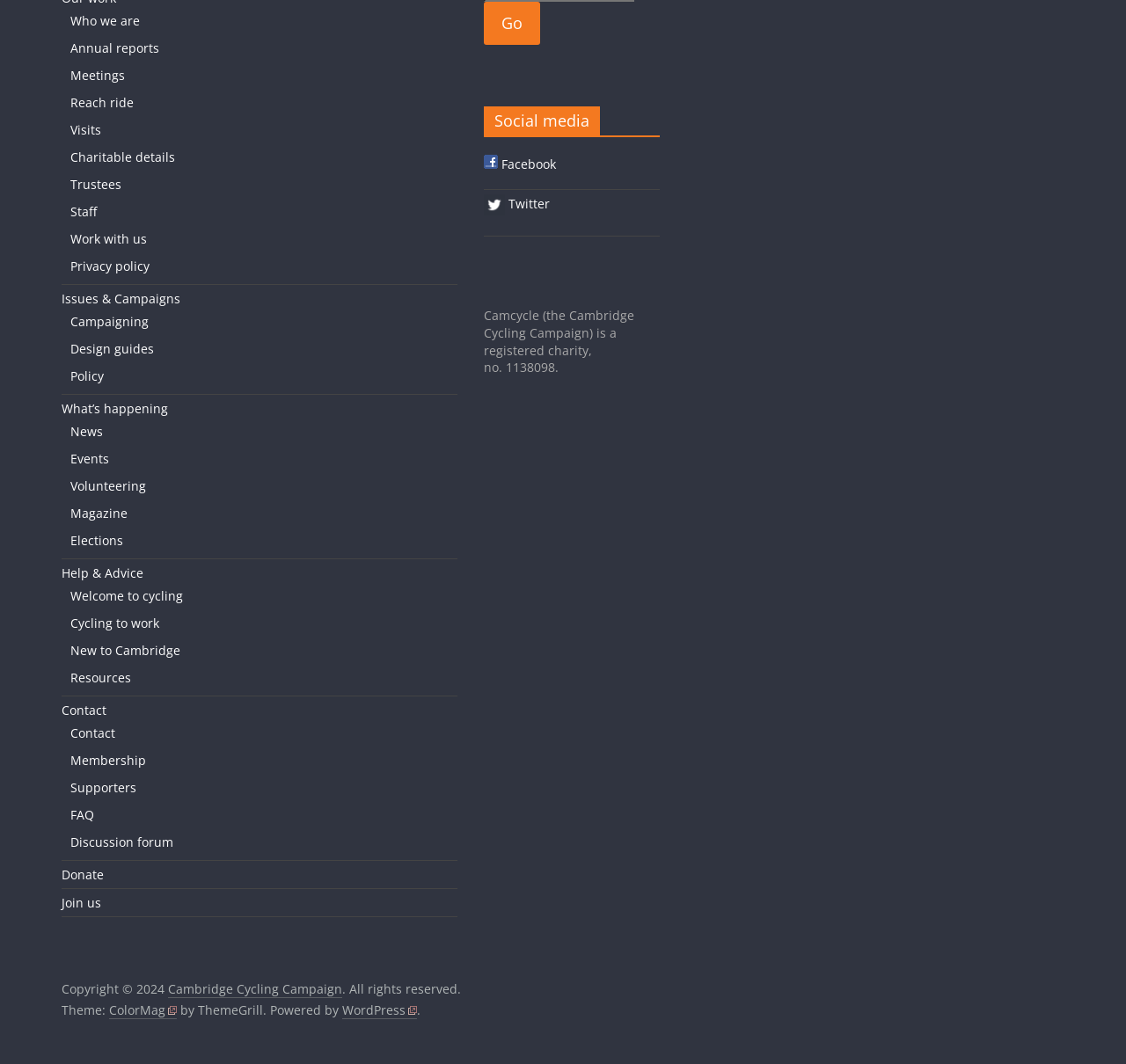What is the year of copyright mentioned on the webpage?
Please provide a comprehensive answer based on the details in the screenshot.

I found the text 'Copyright © 2024' at the bottom of the webpage, which indicates that the year of copyright mentioned on the webpage is 2024.